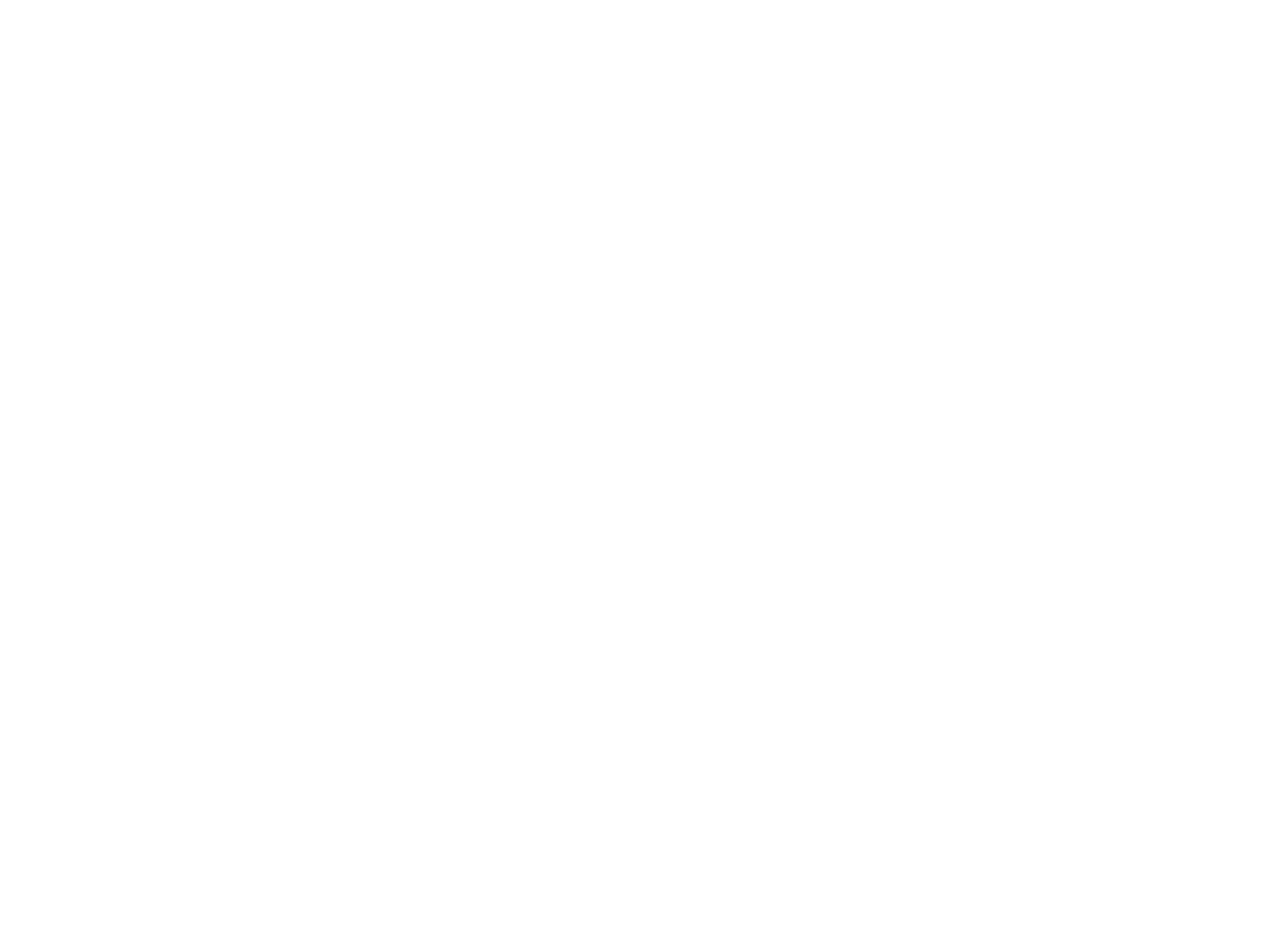What is the name of the magazine?
Please provide a comprehensive answer based on the details in the screenshot.

I looked for a prominent text element on the webpage and found 'The Magazine' followed by 'Fabric'. This suggests that the name of the magazine is Fabric Magazine.